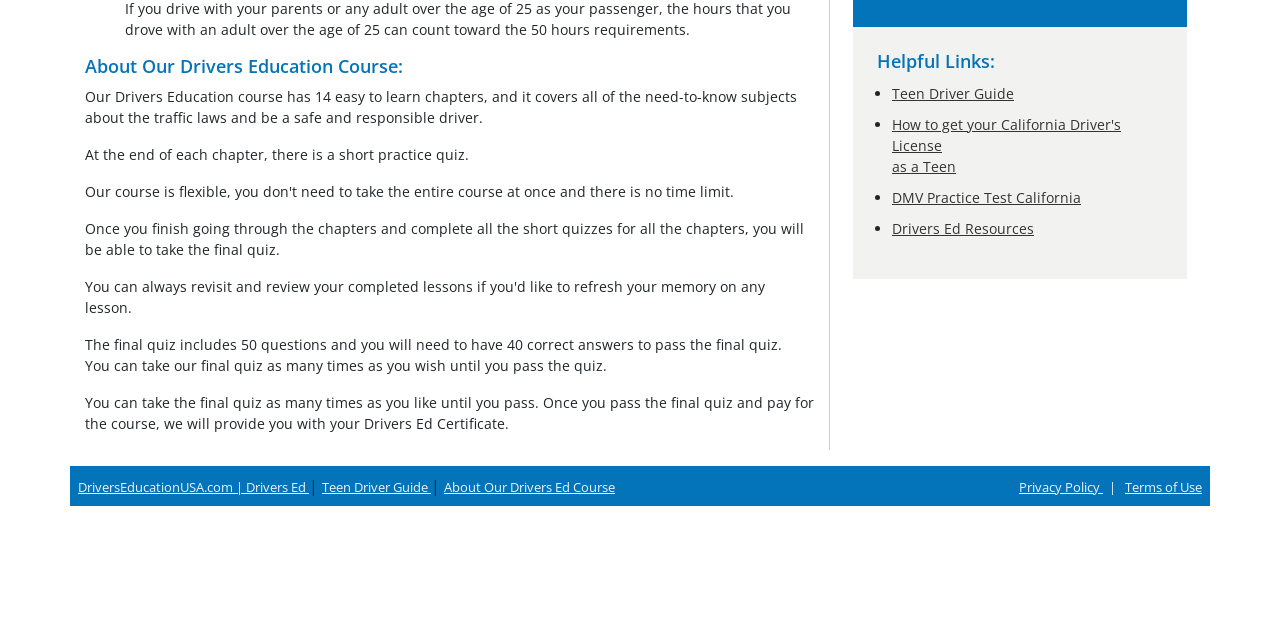Determine the bounding box for the HTML element described here: "😐". The coordinates should be given as [left, top, right, bottom] with each number being a float between 0 and 1.

None